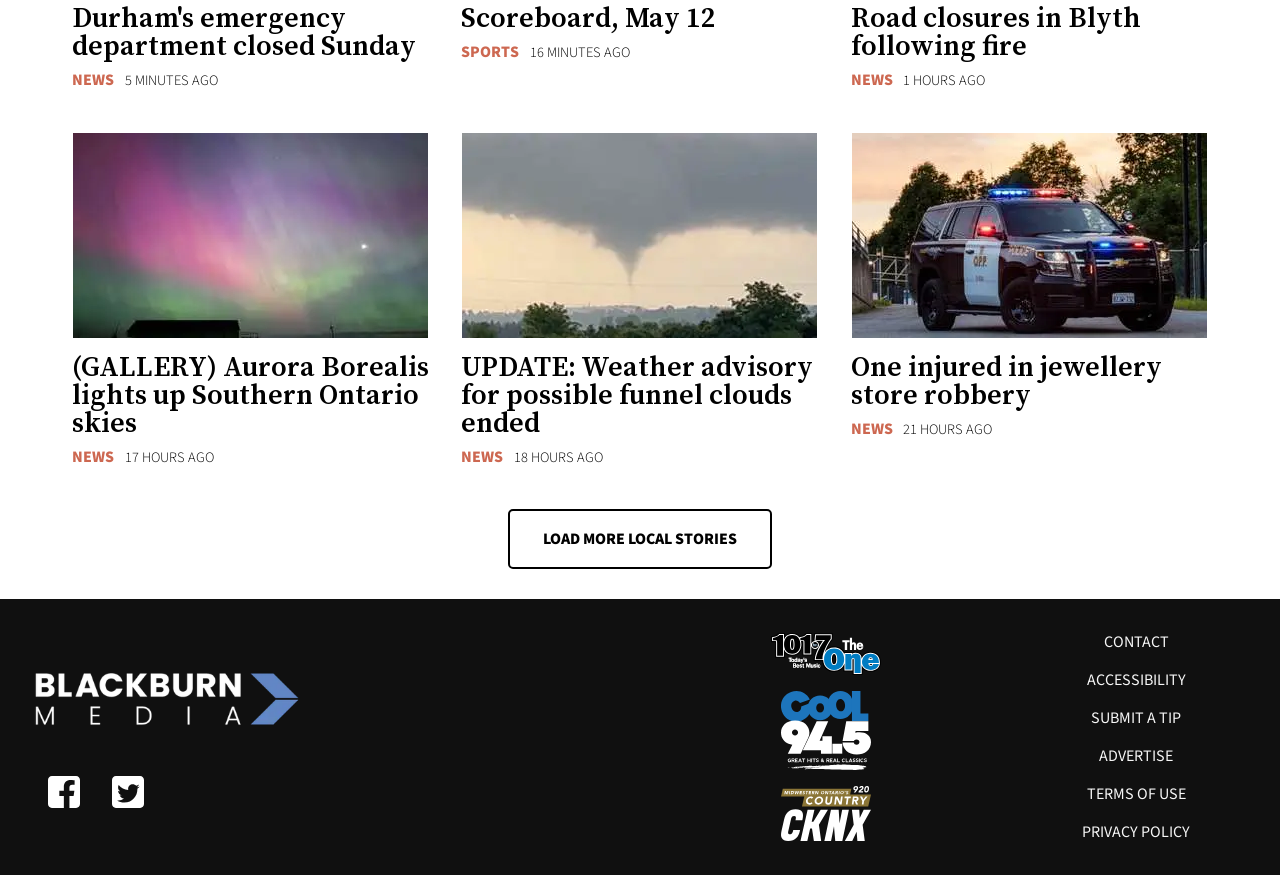Use a single word or phrase to answer the question:
What is the category of the article 'Durham's emergency department closed Sunday'?

NEWS